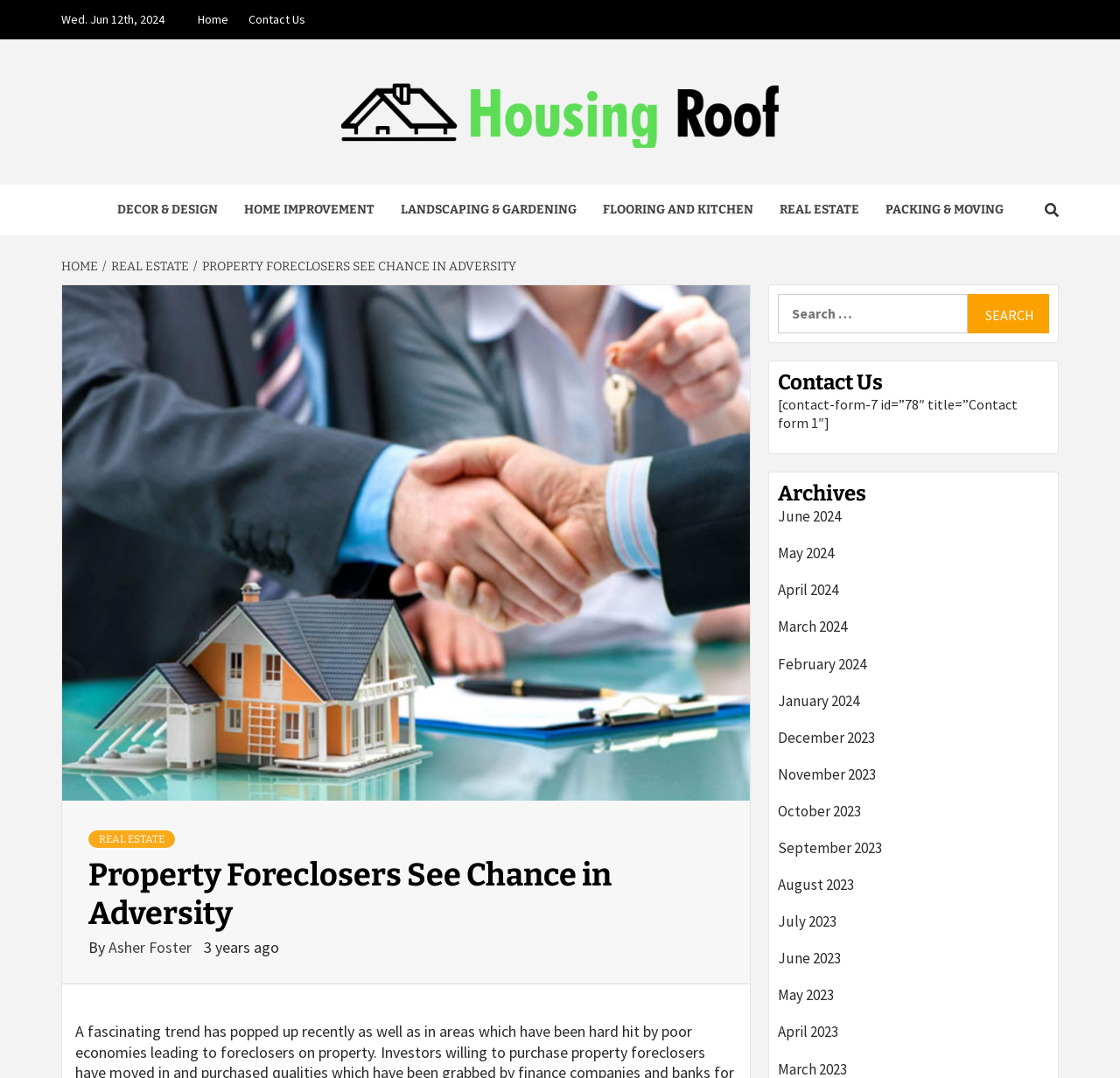Provide the bounding box coordinates in the format (top-left x, top-left y, bottom-right x, bottom-right y). All values are floating point numbers between 0 and 1. Determine the bounding box coordinate of the UI element described as: parent_node: Search for: value="Search"

[0.864, 0.273, 0.937, 0.309]